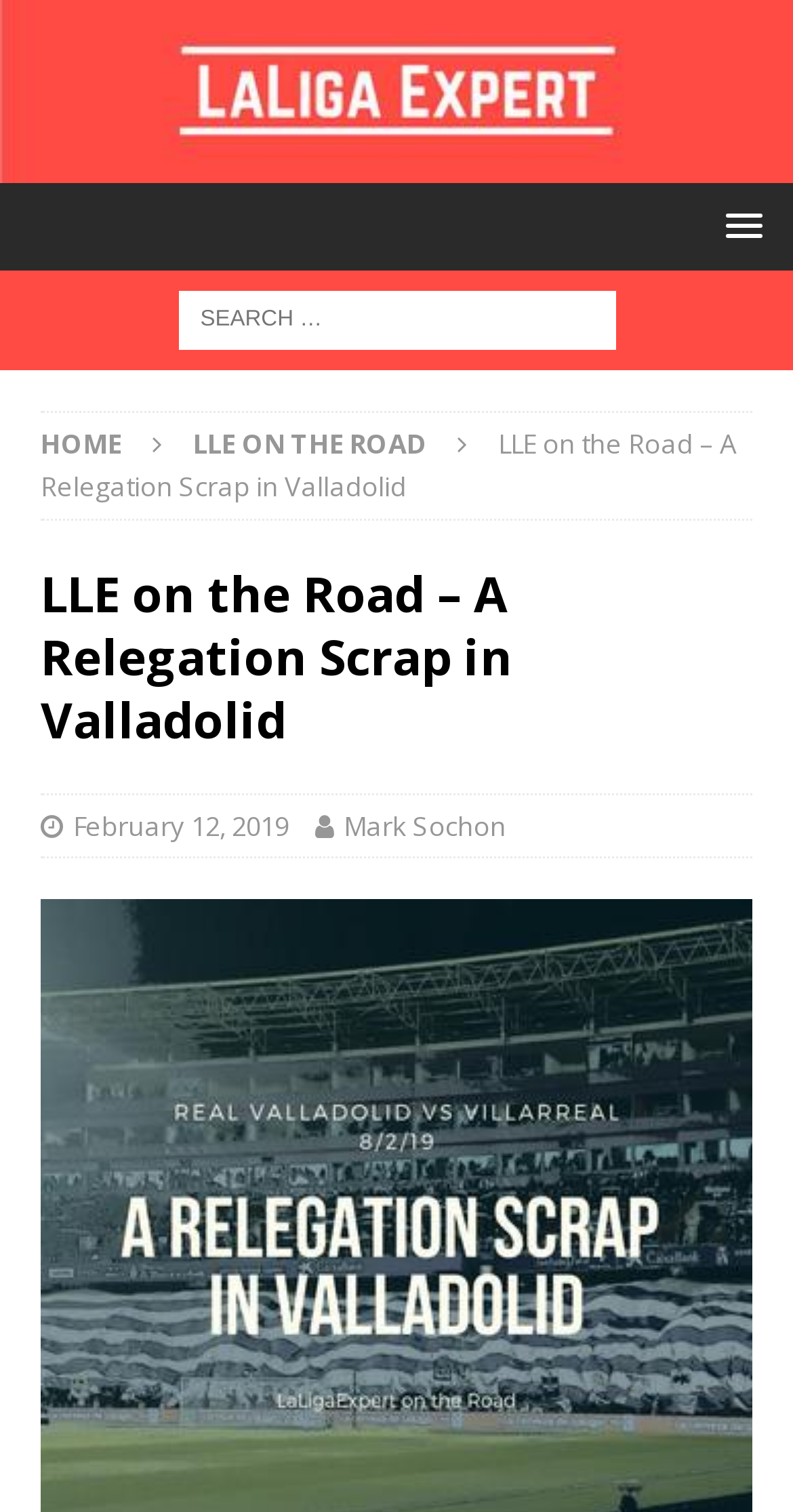What is the category of the webpage?
Provide a detailed answer to the question using information from the image.

The webpage has a link to 'LLE ON THE ROAD' and mentions a football trip to Valladolid, indicating that the category of the webpage is related to football.